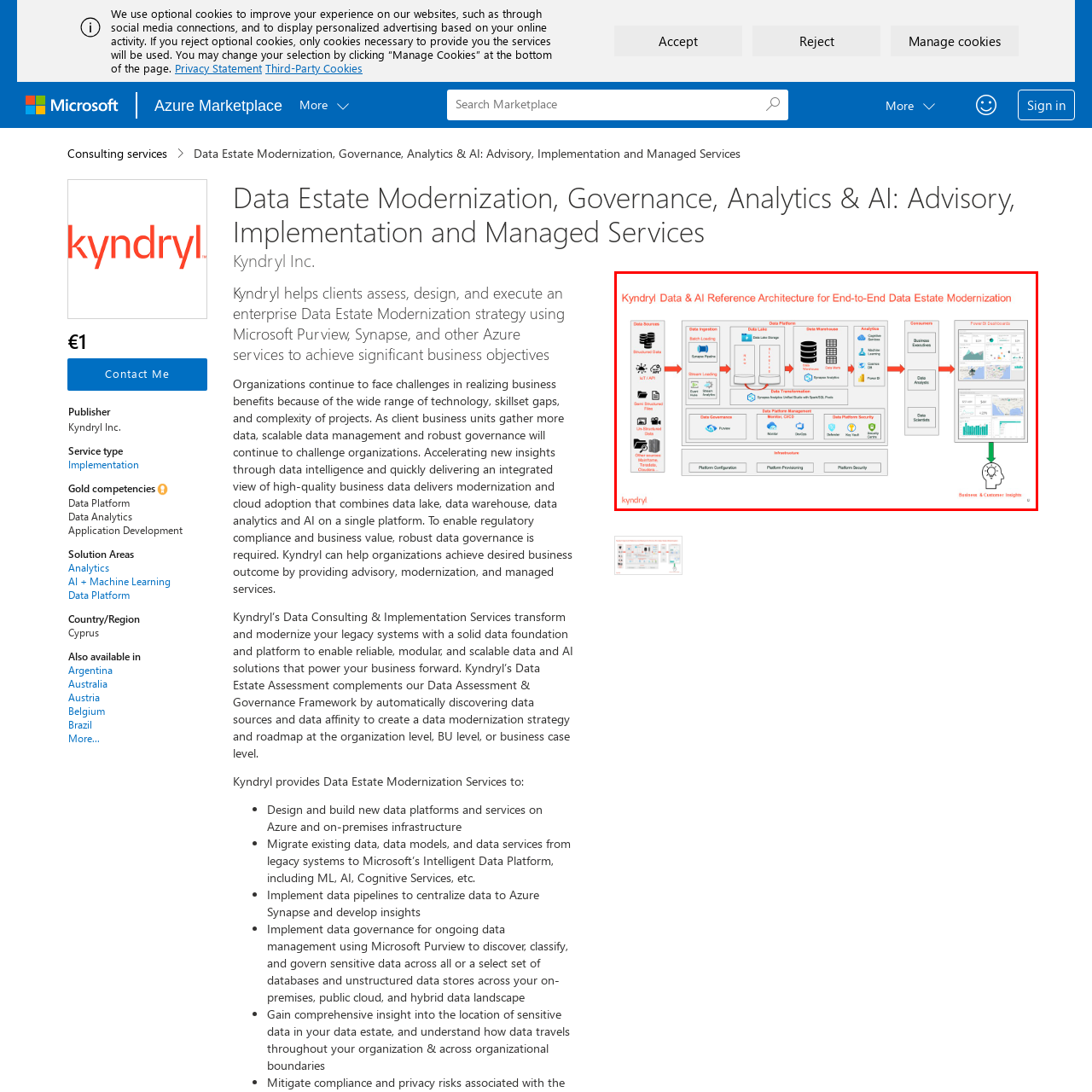Offer a complete and descriptive caption for the image marked by the red box.

The image presents the "Kyndryl Data & AI Reference Architecture for End-to-End Data Estate Modernization." This architectural diagram illustrates a comprehensive framework aimed at modernizing data estates through a structured approach. 

It showcases various components including data sources, which encompass structured data, unstructured data, and APIs. Following this, the architecture outlines the data ingestion methods via batch and stream processing. The central data platform consists of data links, data lakes, data warehouses, and analytics processes, emphasizing data transformation and orchestration.

Data governance is highlighted as critical, with services for platform management and security. The architecture also identifies key consumers such as business users and data scientists, illustrating how they engage with the system to derive insights through dashboards and analyses.

Overall, this visual representation encapsulates Kyndryl's strategic approach to leveraging data and AI for enhanced business intelligence and consumer insights, facilitating effective decision-making and innovation in data management.